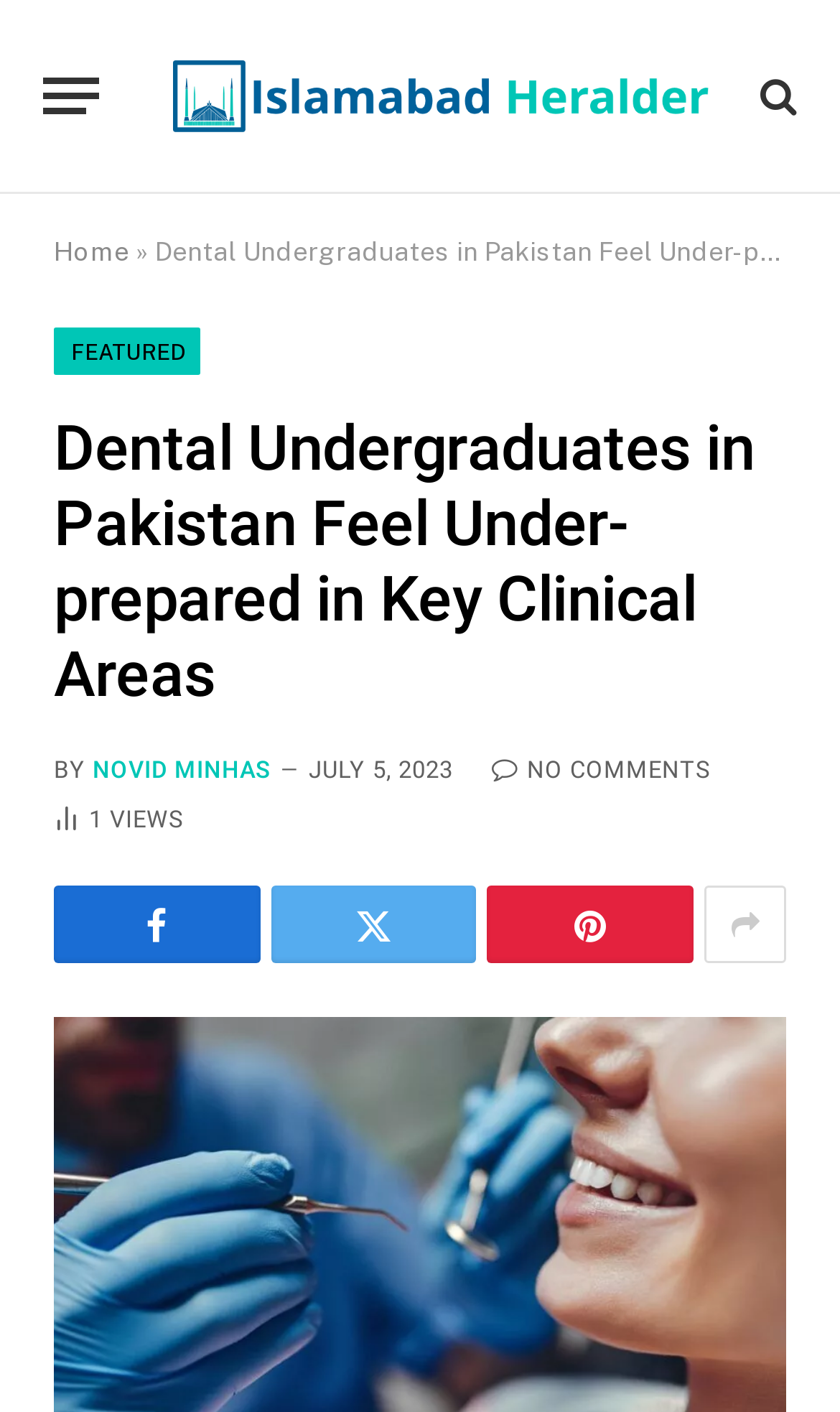Find the bounding box coordinates of the area to click in order to follow the instruction: "View the article by NOVID MINHAS".

[0.11, 0.535, 0.323, 0.555]